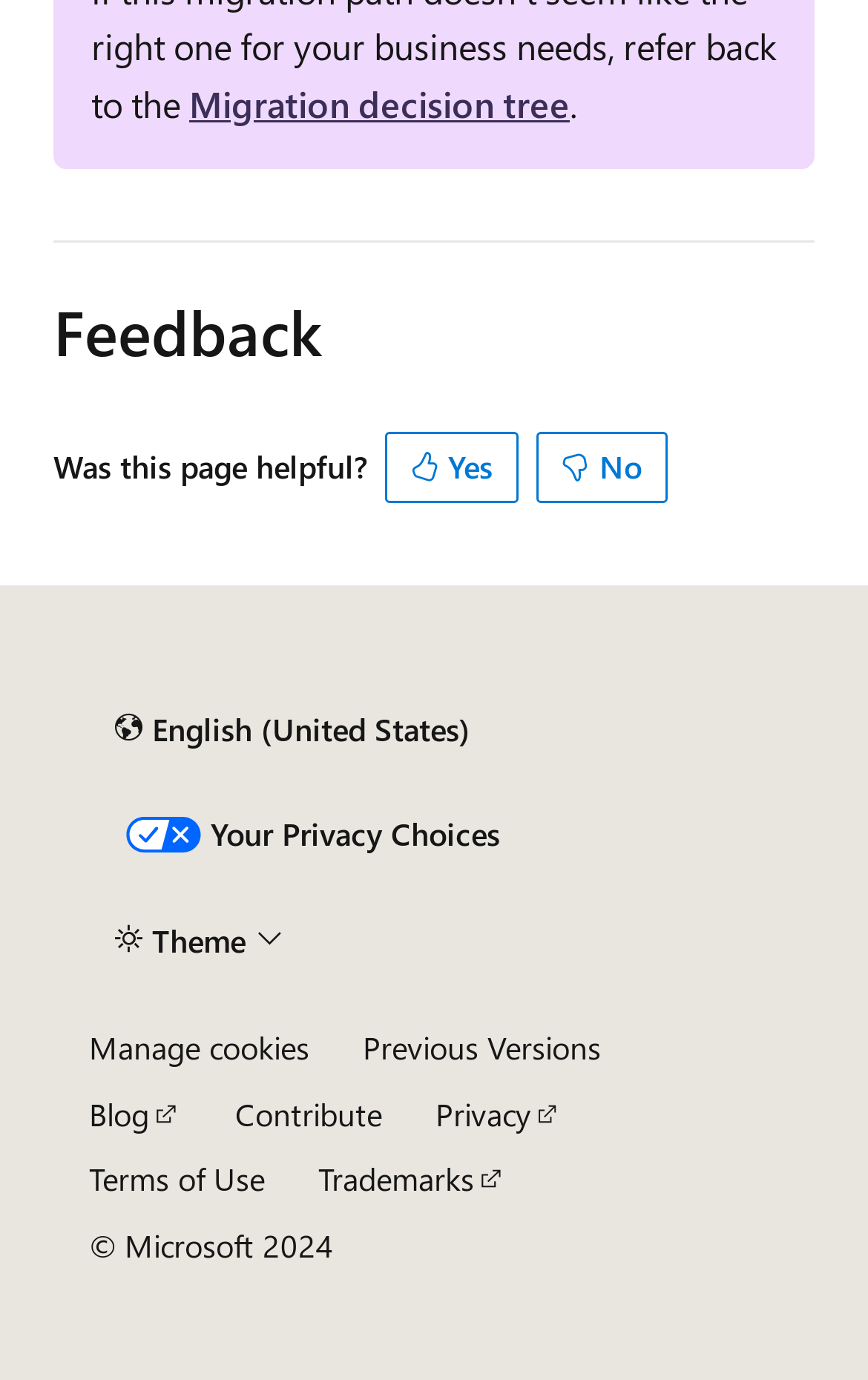Please identify the bounding box coordinates of the element that needs to be clicked to perform the following instruction: "Track Your Order".

None